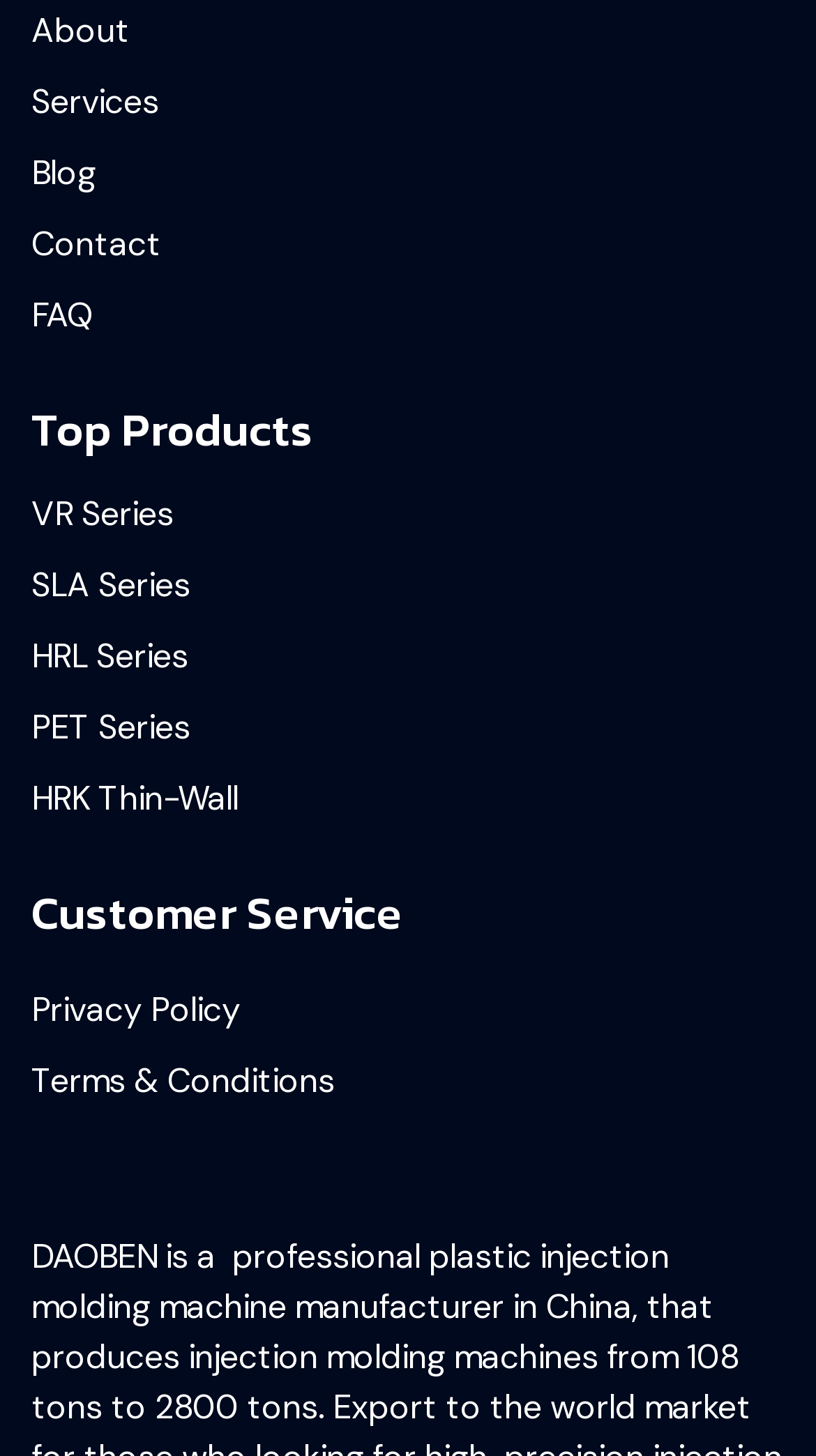Pinpoint the bounding box coordinates of the element to be clicked to execute the instruction: "view top products".

[0.038, 0.277, 0.962, 0.315]